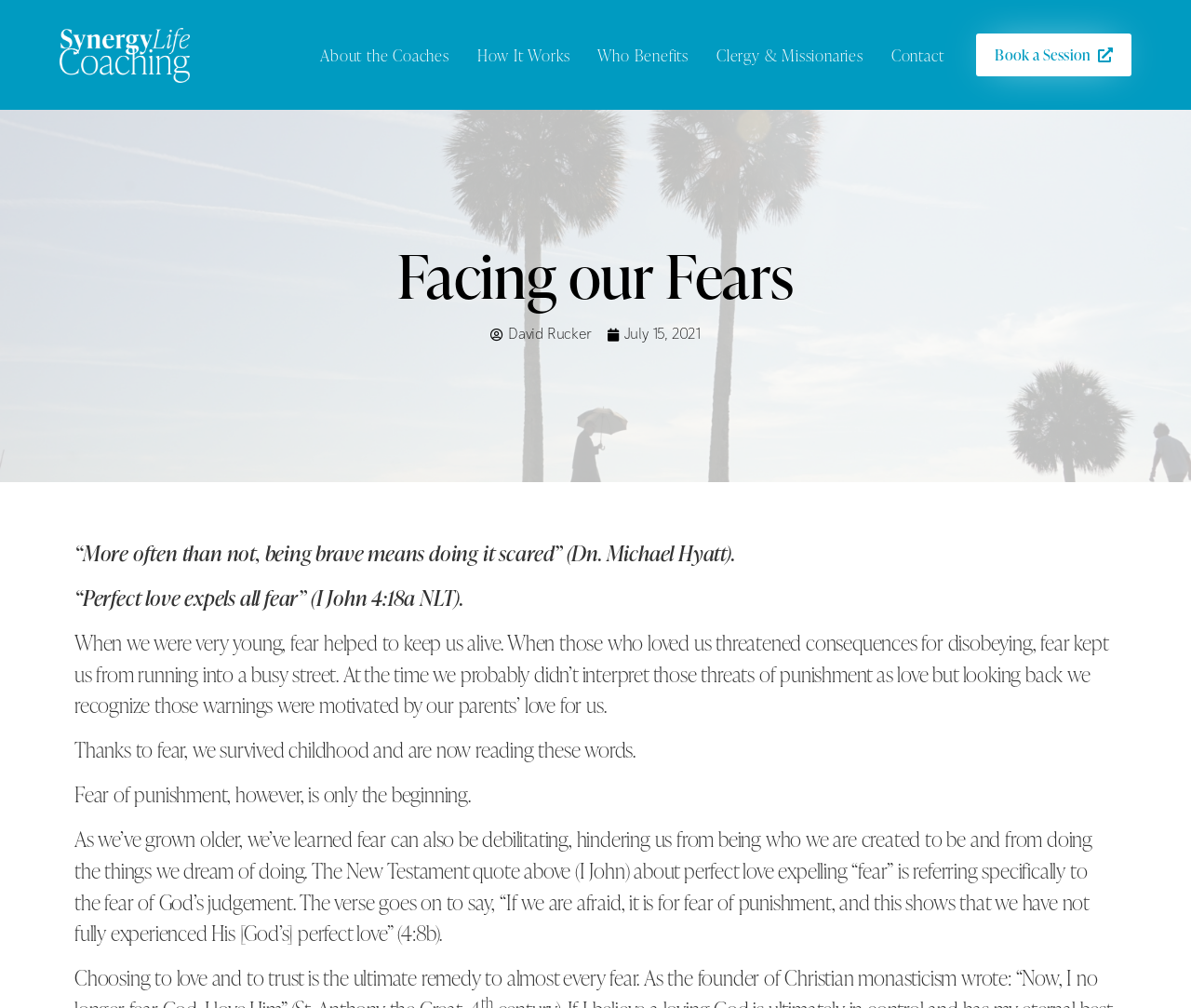Could you indicate the bounding box coordinates of the region to click in order to complete this instruction: "Contact the coaches".

[0.737, 0.033, 0.804, 0.076]